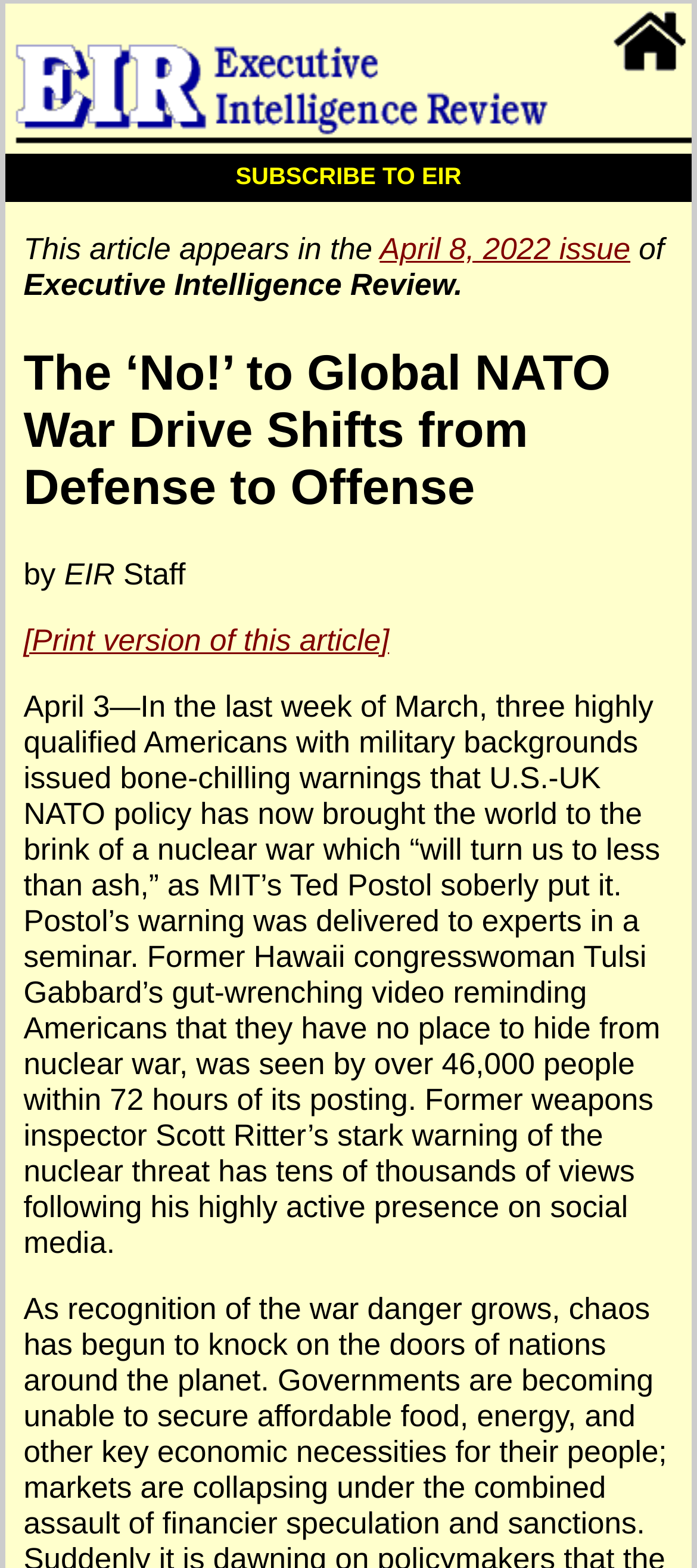Find the bounding box of the element with the following description: "April 8, 2022 issue". The coordinates must be four float numbers between 0 and 1, formatted as [left, top, right, bottom].

[0.545, 0.148, 0.904, 0.17]